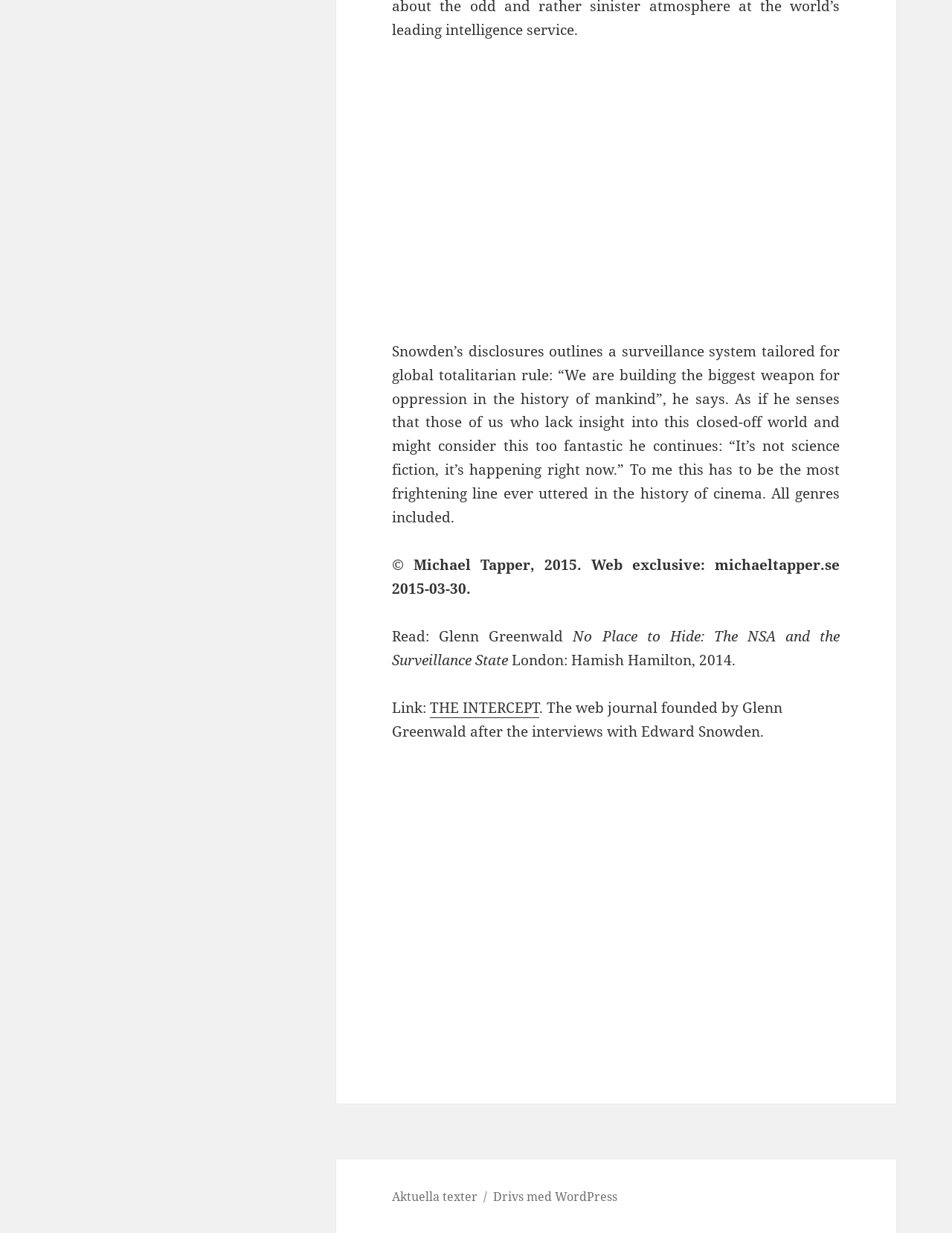Give a concise answer using one word or a phrase to the following question:
Who is mentioned as saying 'We are building the biggest weapon for oppression in the history of mankind'?

Snowden